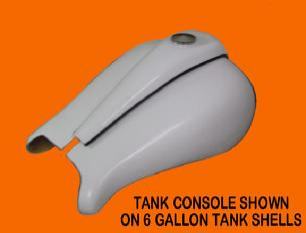Respond to the question below with a single word or phrase:
What is the purpose of the small indentation on the top?

Functionality and compatibility